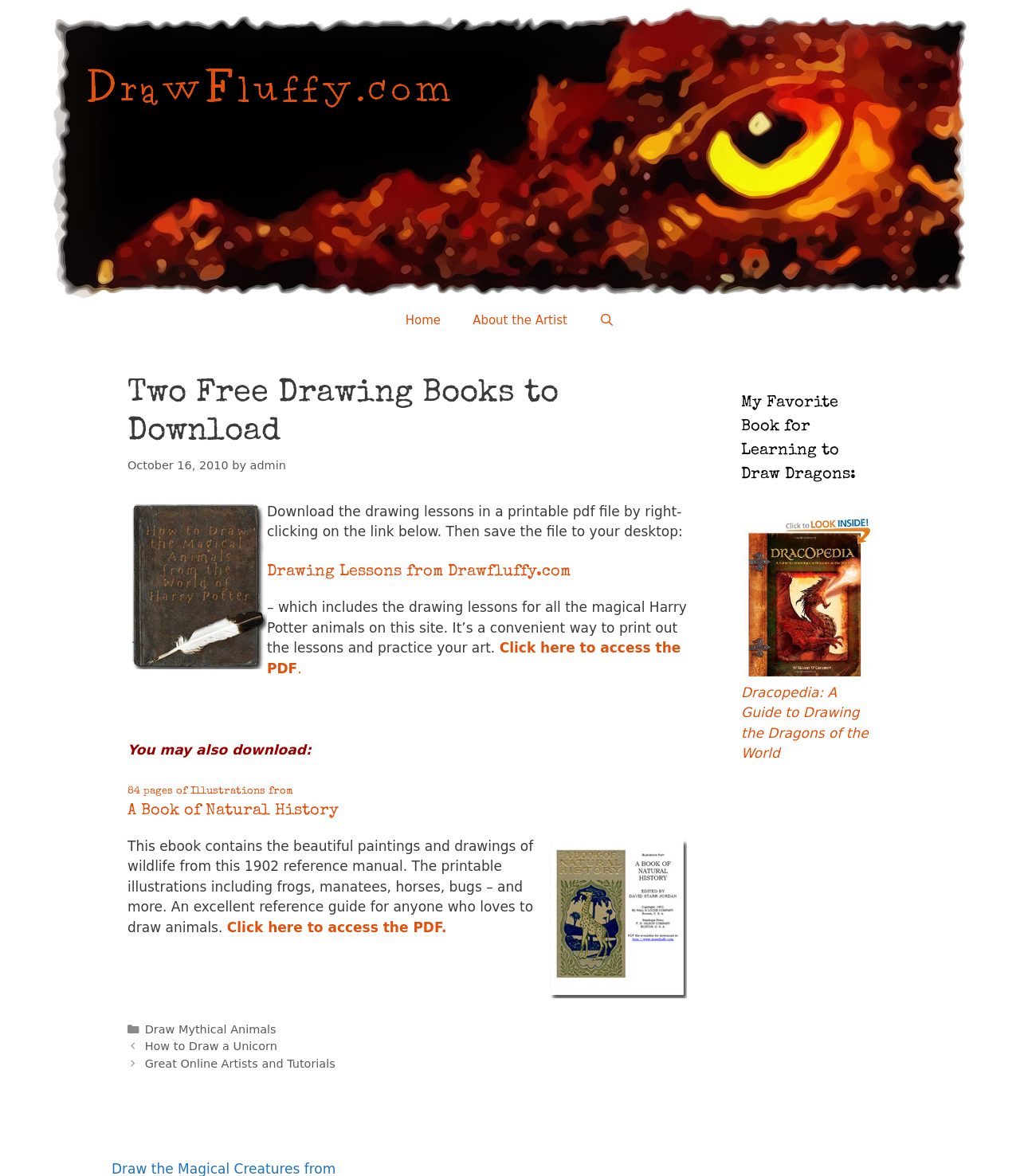Predict the bounding box coordinates of the area that should be clicked to accomplish the following instruction: "Click on the 'Dracopedia: A Guide to Drawing the Dragons of the World' link". The bounding box coordinates should consist of four float numbers between 0 and 1, i.e., [left, top, right, bottom].

[0.727, 0.564, 0.859, 0.647]